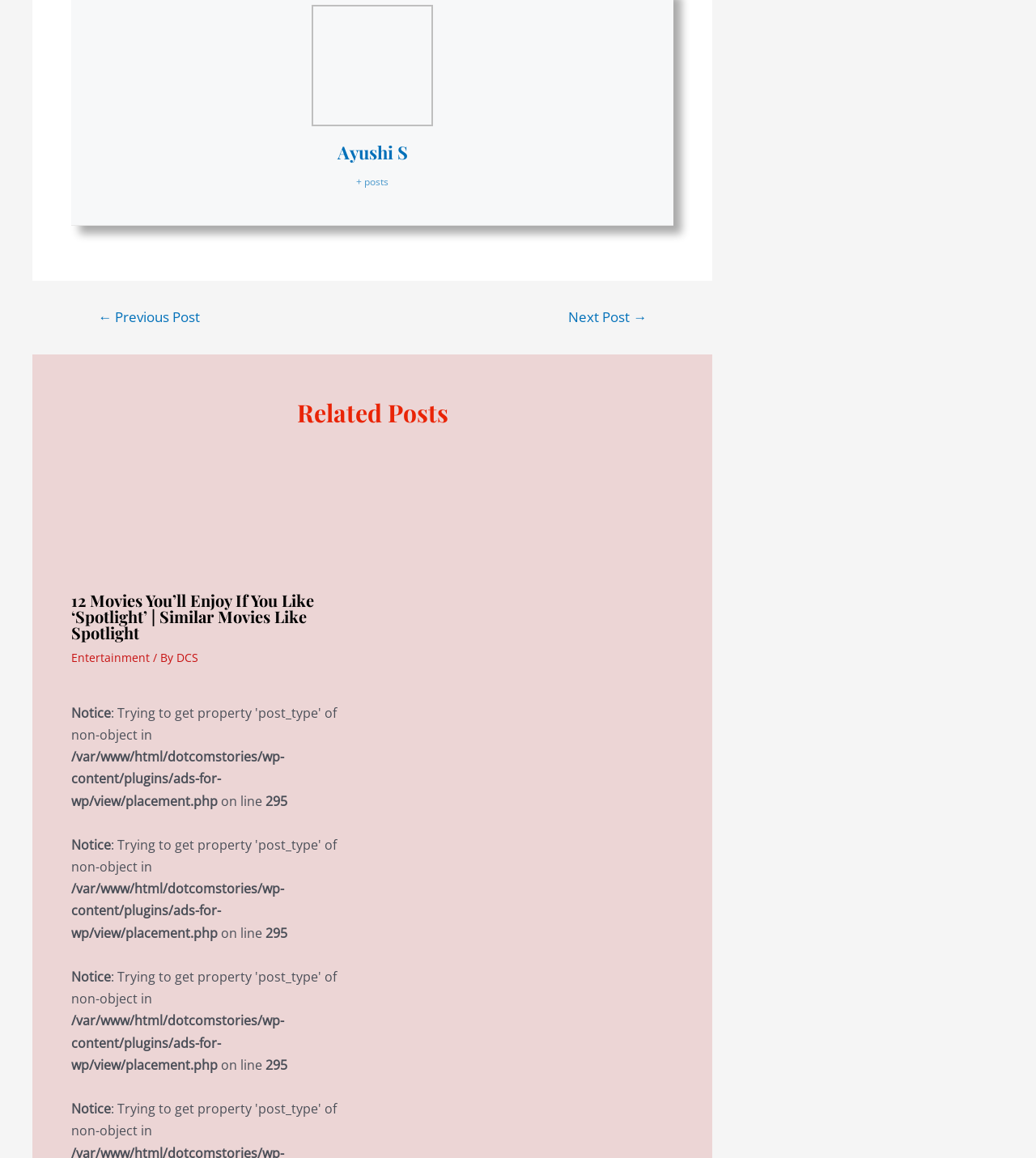Using floating point numbers between 0 and 1, provide the bounding box coordinates in the format (top-left x, top-left y, bottom-right x, bottom-right y). Locate the UI element described here: + posts

[0.344, 0.151, 0.375, 0.163]